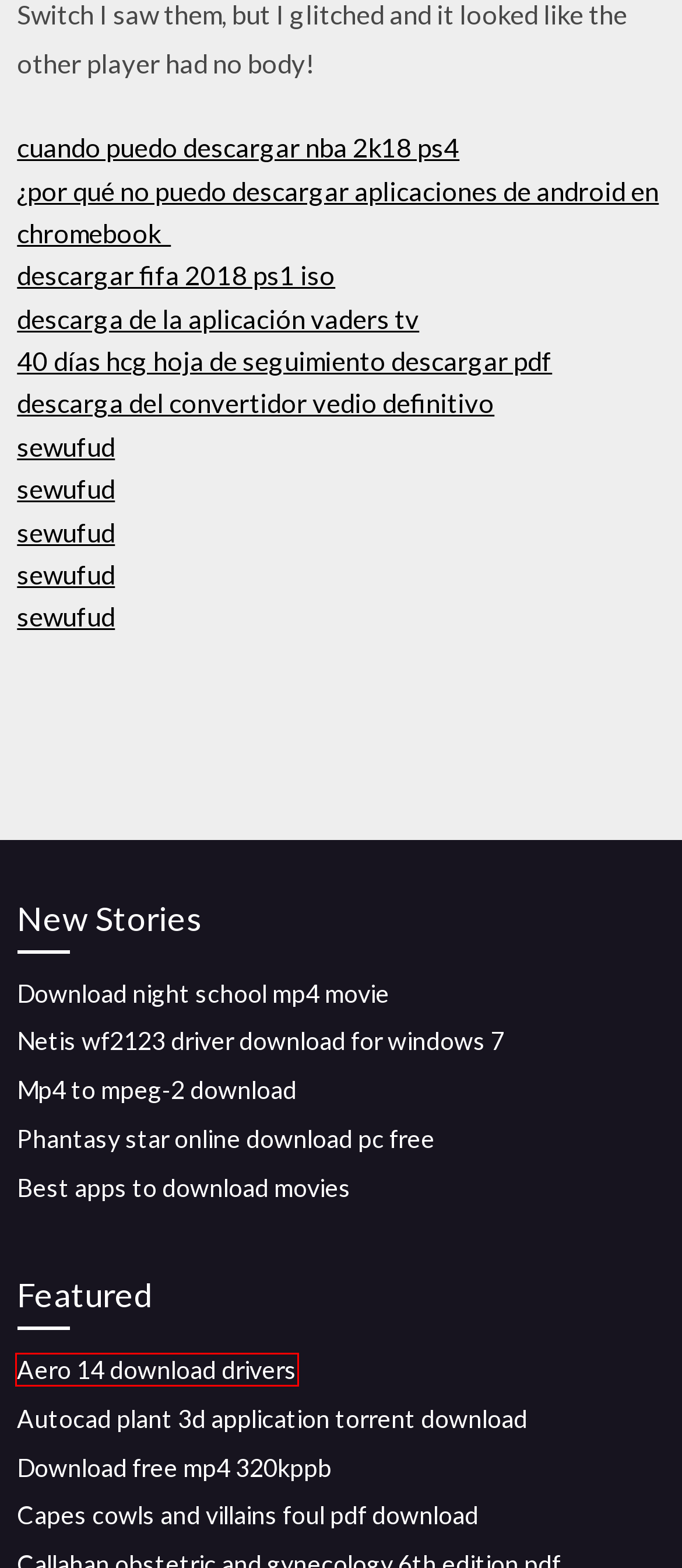Look at the screenshot of a webpage where a red bounding box surrounds a UI element. Your task is to select the best-matching webpage description for the new webpage after you click the element within the bounding box. The available options are:
A. 40 días hcg hoja de seguimiento descargar pdf [2020]
B. Descarga del convertidor vedio definitivo (2020)
C. Descarga de la aplicación vaders tv (2020)
D. Aero 14 download drivers (2020)
E. Cuando puedo descargar nba 2k18 ps4 (2020)
F. Phantasy star online download pc free [2020]
G. Best apps to download movies (2020)
H. Autocad plant 3d application torrent download [2020]

D